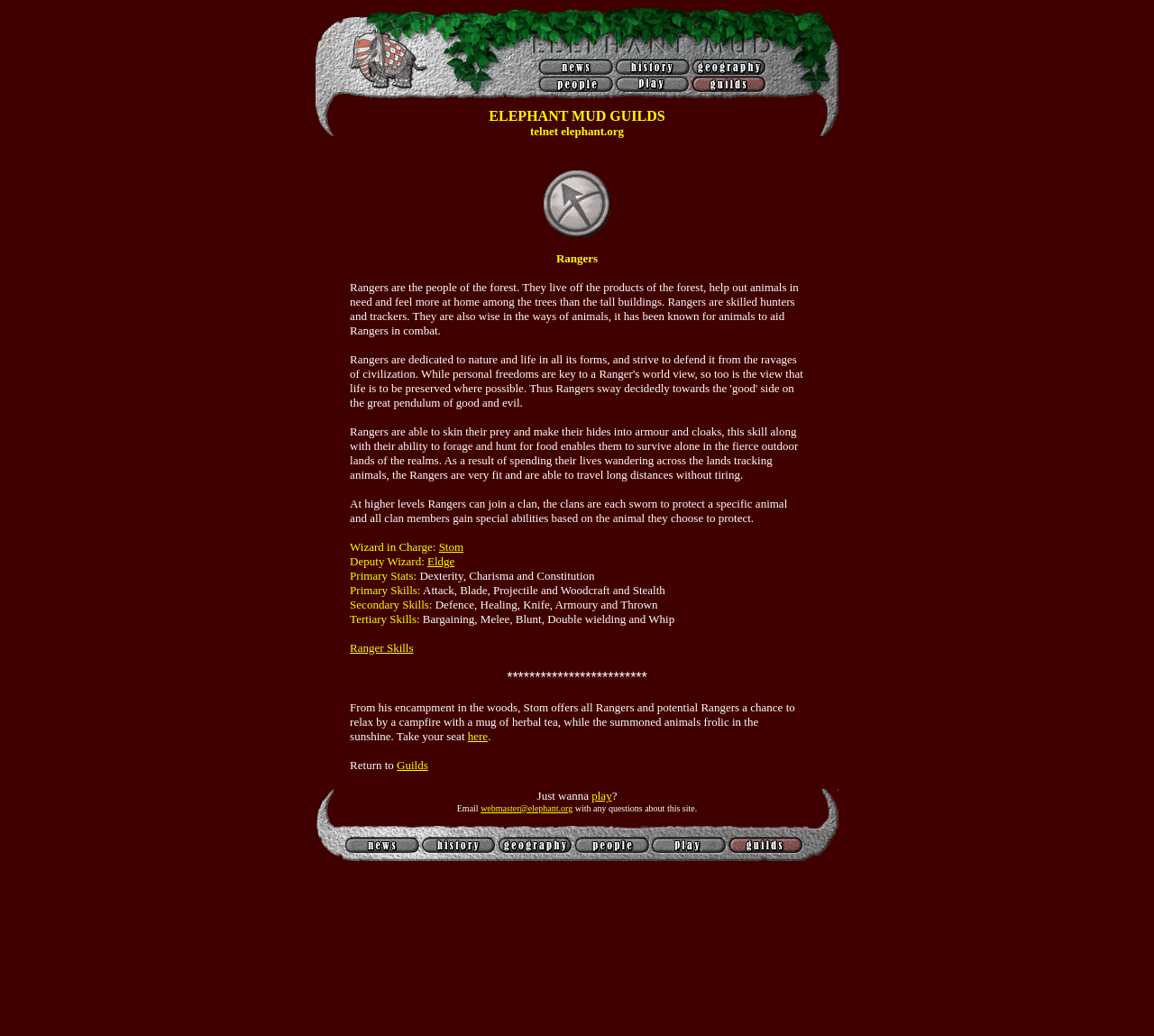Highlight the bounding box coordinates of the region I should click on to meet the following instruction: "Email webmaster@elephant.org for questions about this site".

[0.417, 0.775, 0.496, 0.785]